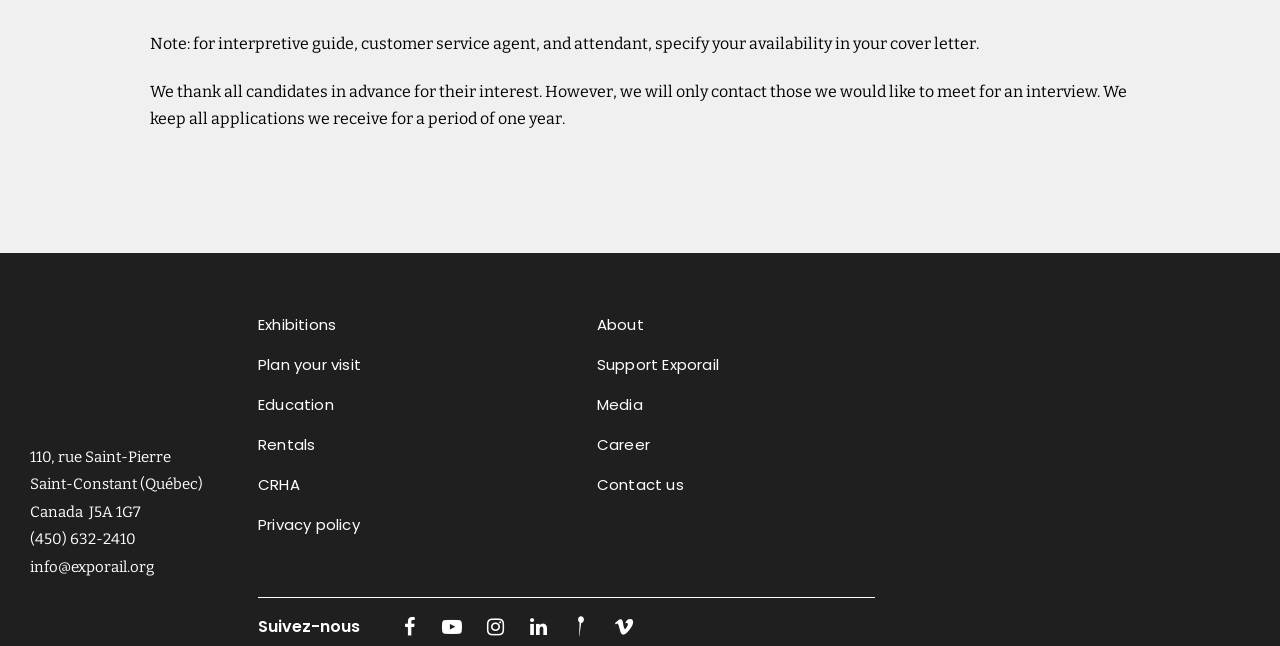Provide the bounding box coordinates in the format (top-left x, top-left y, bottom-right x, bottom-right y). All values are floating point numbers between 0 and 1. Determine the bounding box coordinate of the UI element described as: Privacy policy

[0.202, 0.791, 0.404, 0.853]